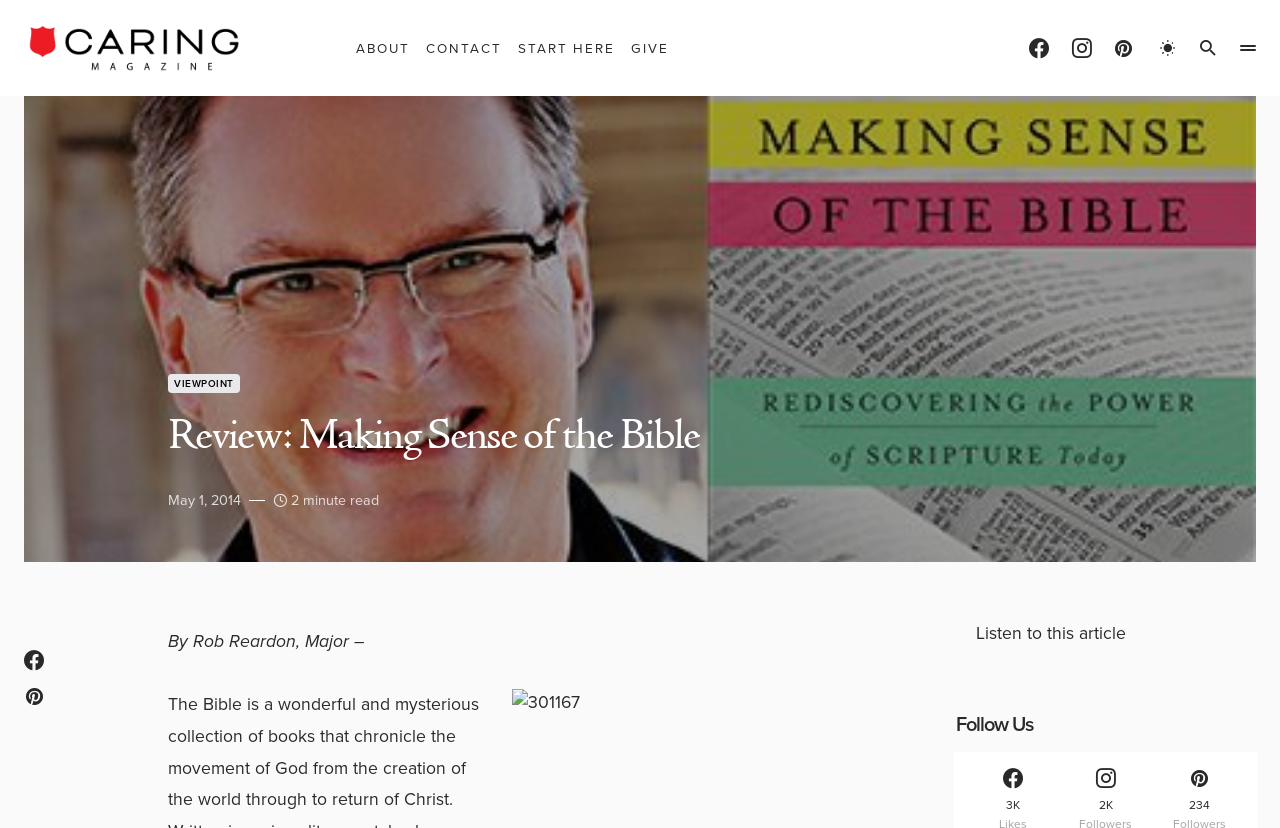What is the text of the webpage's headline?

Review: Making Sense of the Bible